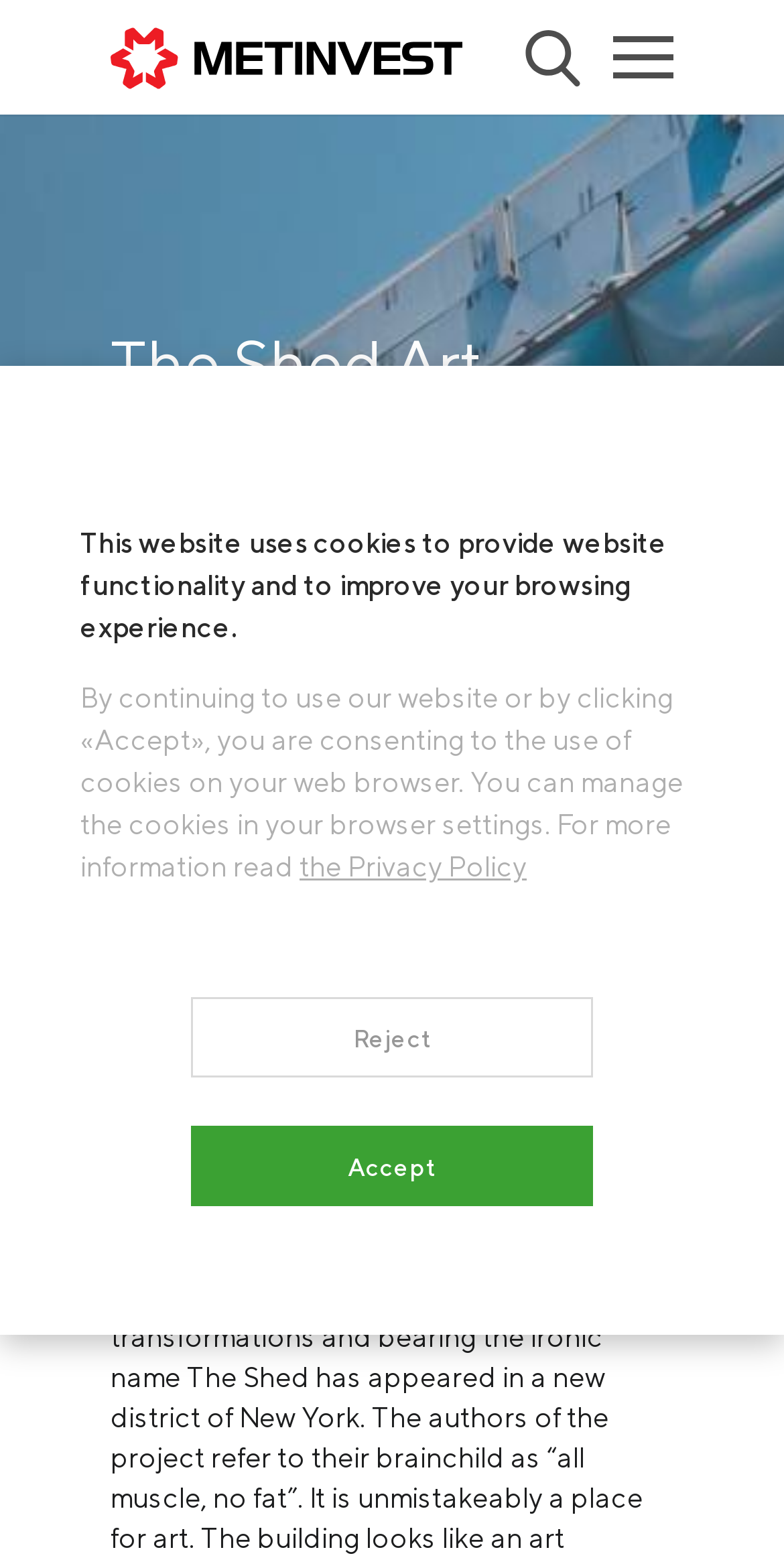Generate the text of the webpage's primary heading.

The Shed Art Center